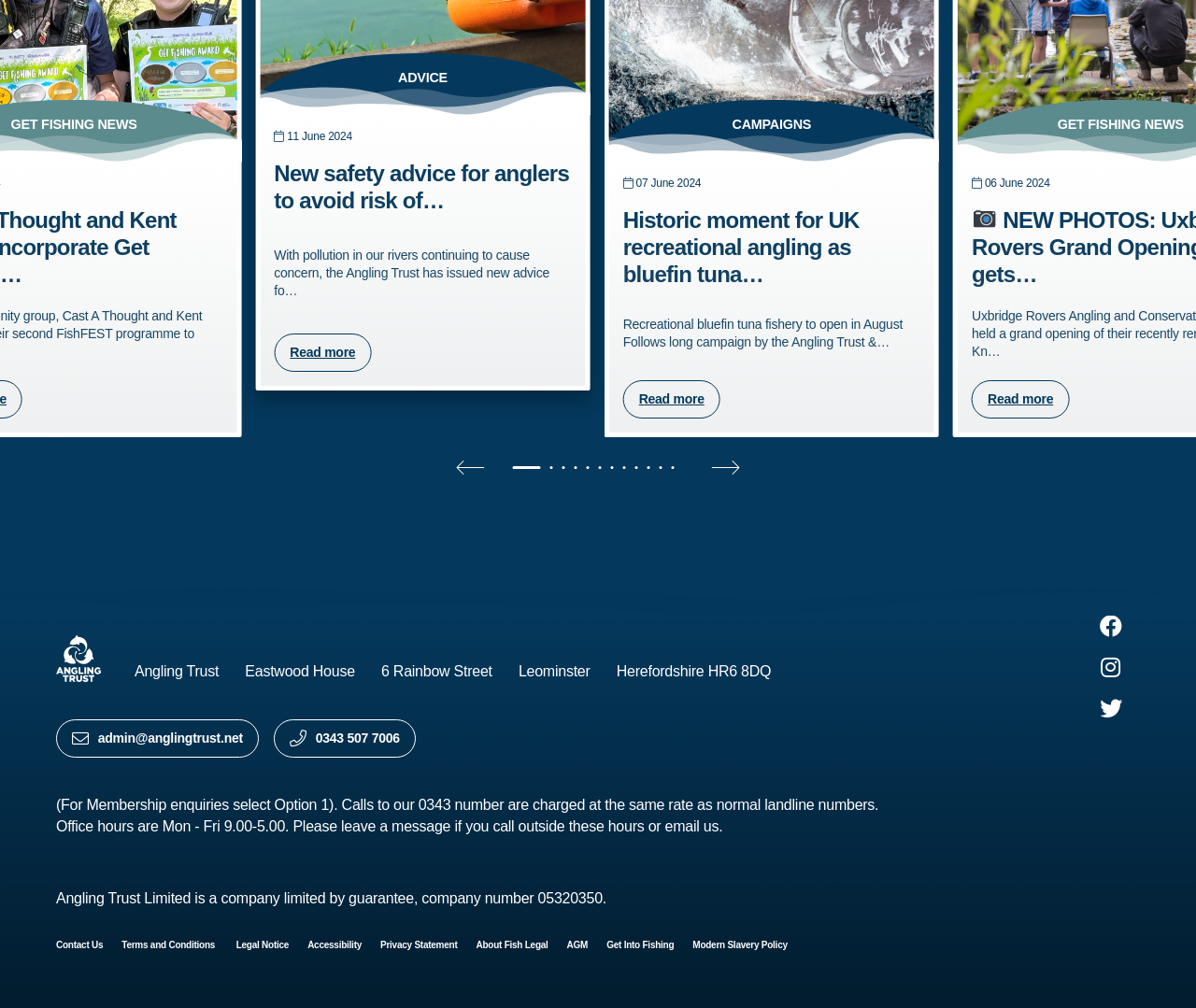Find the bounding box coordinates of the element to click in order to complete this instruction: "Read more about new safety advice for anglers". The bounding box coordinates must be four float numbers between 0 and 1, denoted as [left, top, right, bottom].

[0.229, 0.331, 0.31, 0.369]